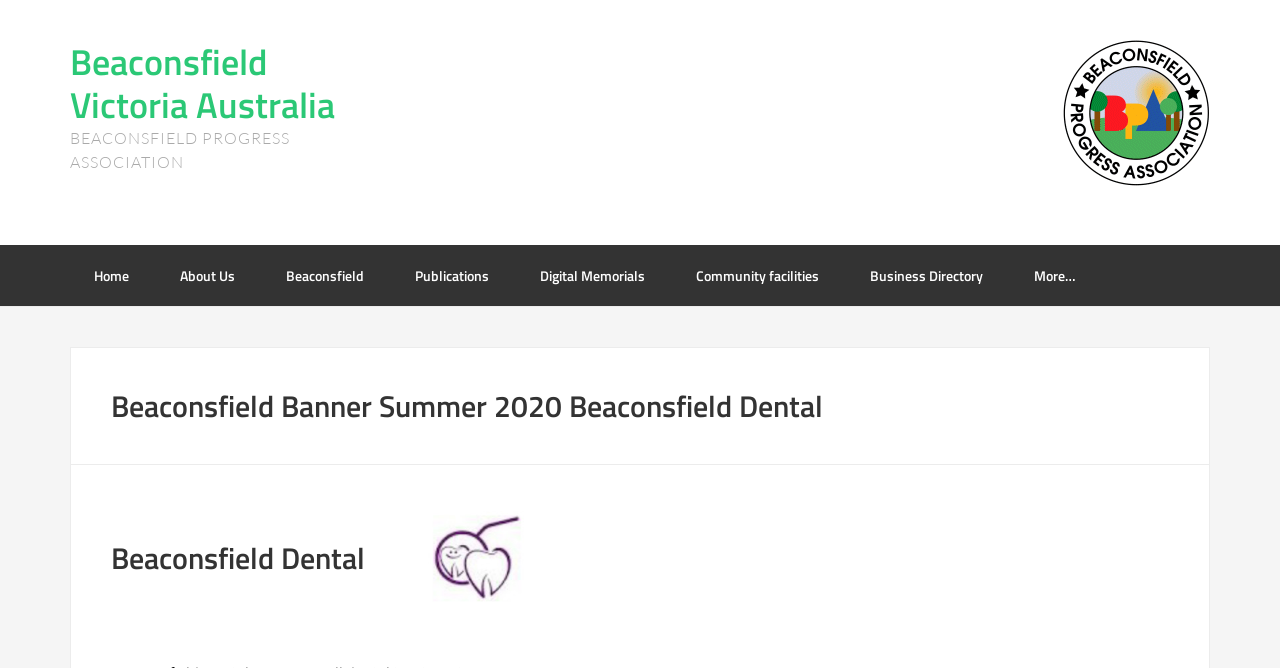Please identify the bounding box coordinates of the clickable area that will fulfill the following instruction: "visit Beaconsfield Victoria Australia". The coordinates should be in the format of four float numbers between 0 and 1, i.e., [left, top, right, bottom].

[0.055, 0.051, 0.262, 0.198]